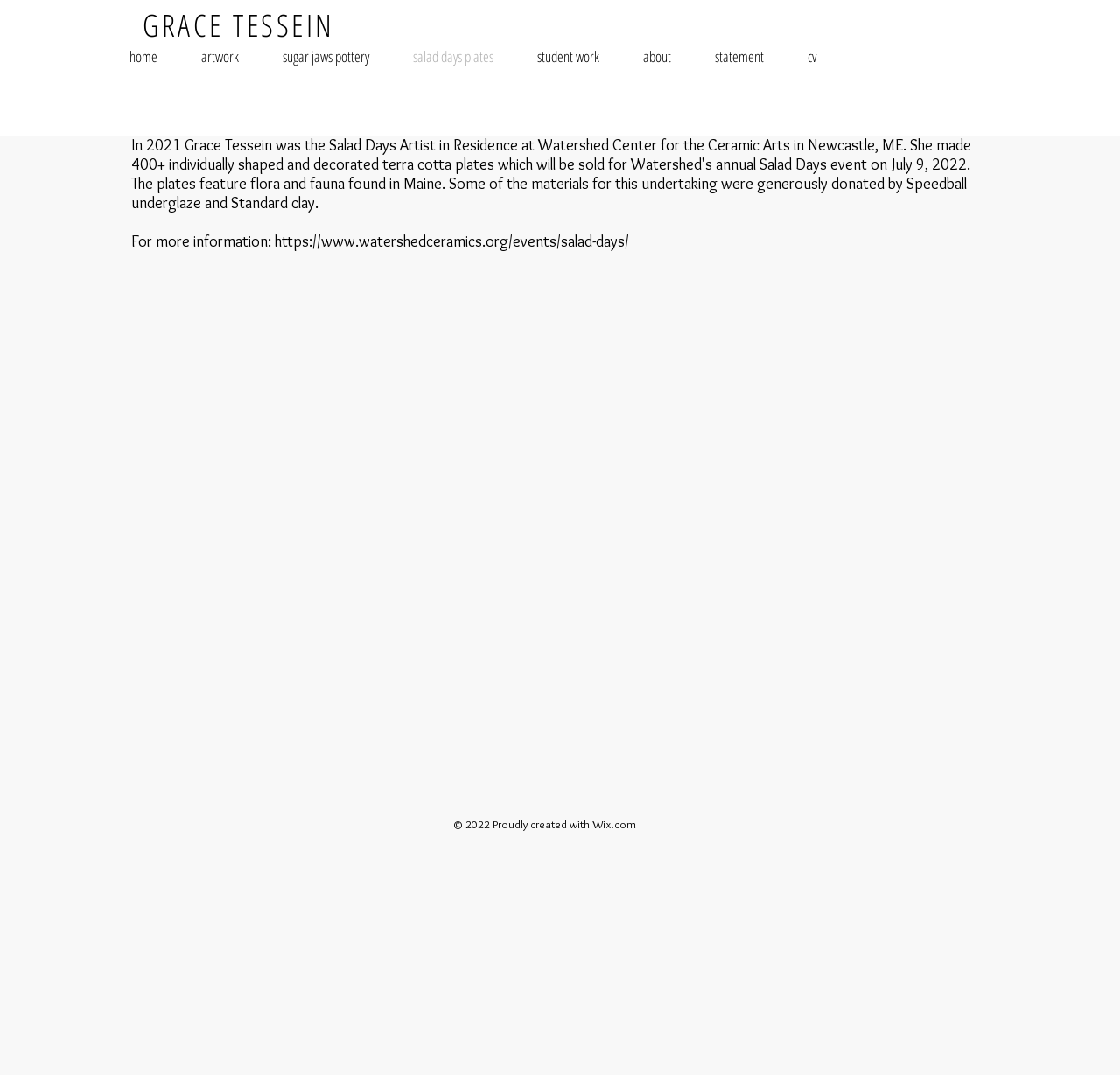What is the website where the artist's work is featured?
Examine the image and give a concise answer in one word or a short phrase.

watershedceramics.org